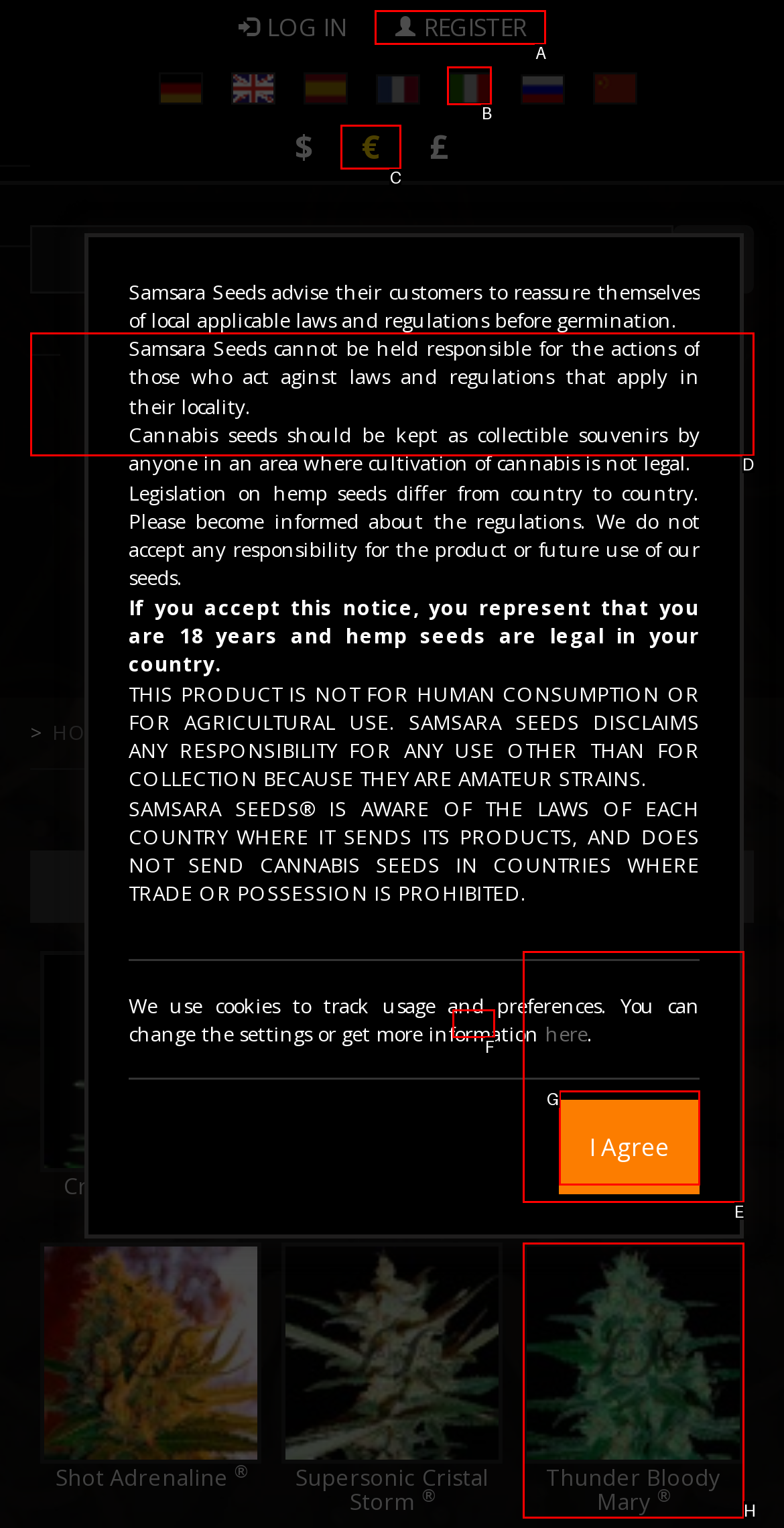Which UI element corresponds to this description: title="Cannabis seeds ~ Samsara Seeds"
Reply with the letter of the correct option.

D